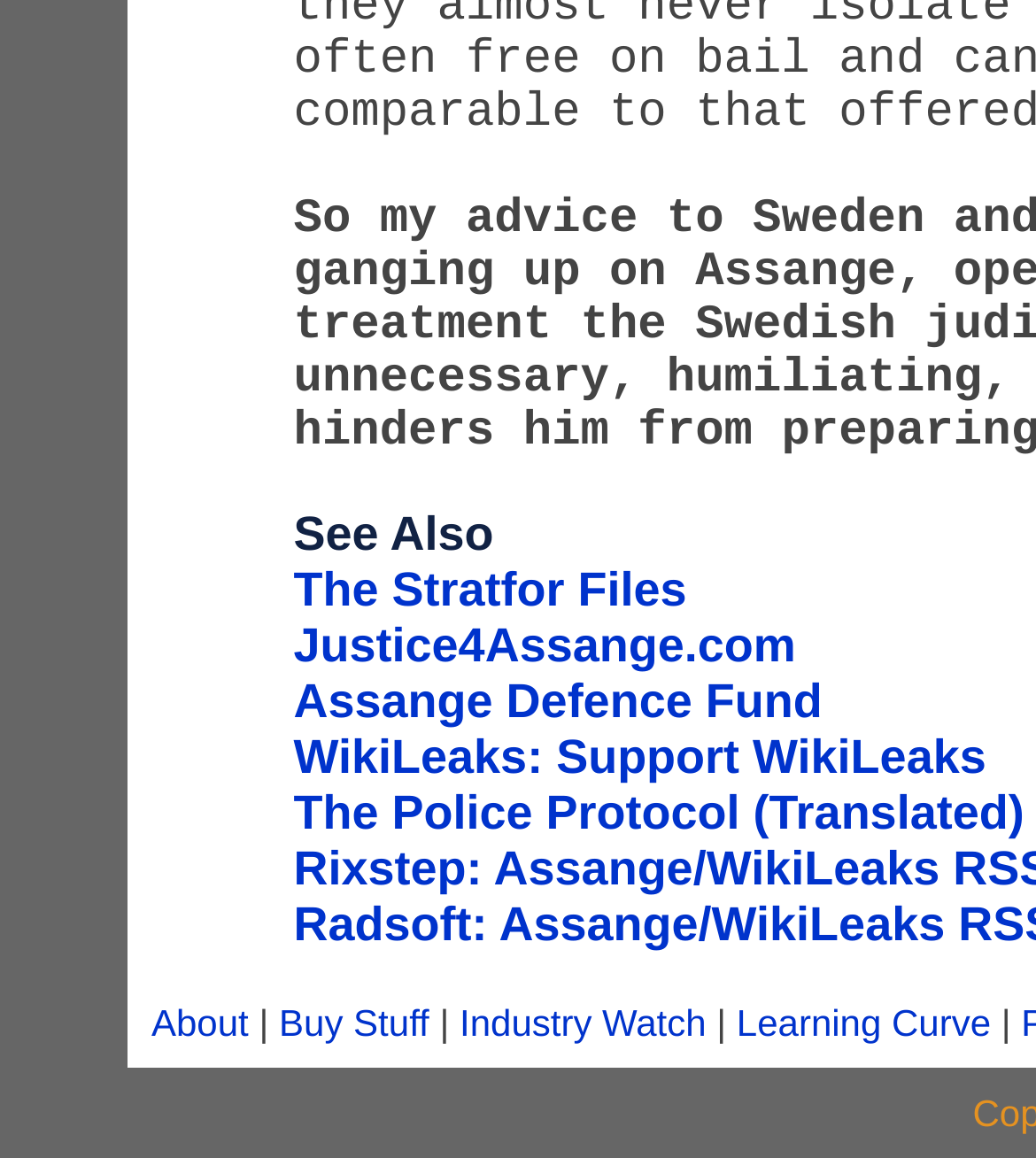How many columns are there in the 'See Also' section?
Please respond to the question with a detailed and thorough explanation.

I looked at the 'See Also' section and found that all the links are aligned vertically, indicating that there is only one column in the 'See Also' section.